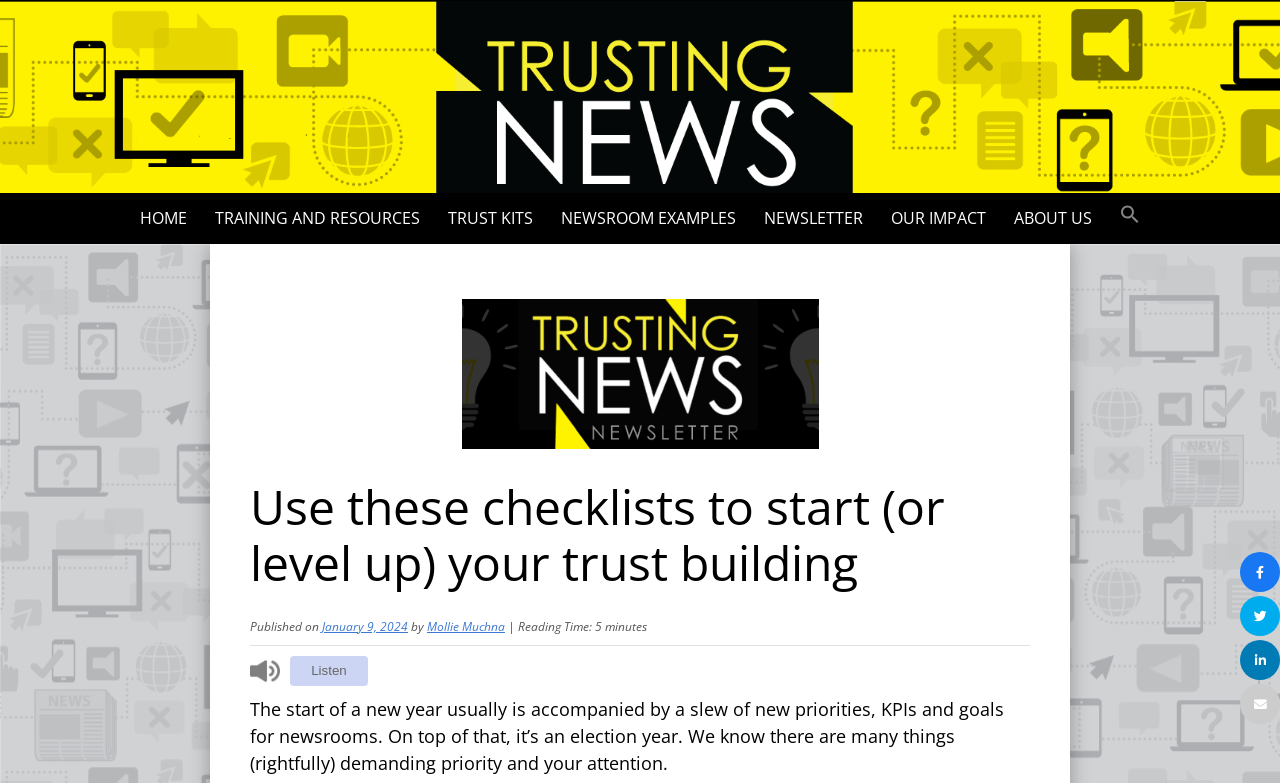Identify the bounding box coordinates of the clickable region to carry out the given instruction: "Listen to the article".

[0.227, 0.838, 0.288, 0.876]